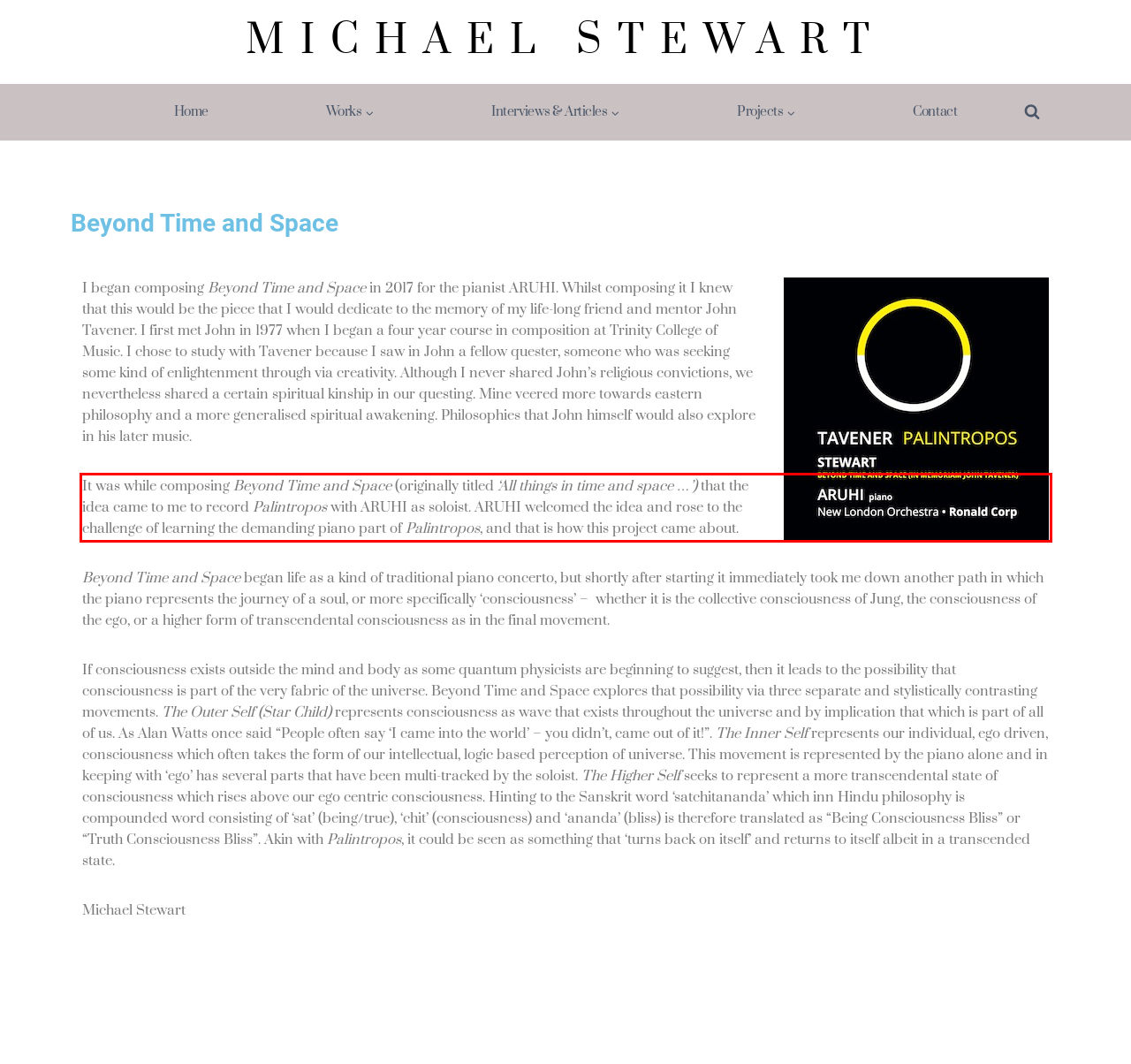Given a screenshot of a webpage, locate the red bounding box and extract the text it encloses.

It was while composing Beyond Time and Space (originally titled ‘All things in time and space …’) that the idea came to me to record Palintropos with ARUHI as soloist. ARUHI welcomed the idea and rose to the challenge of learning the demanding piano part of Palintropos, and that is how this project came about.